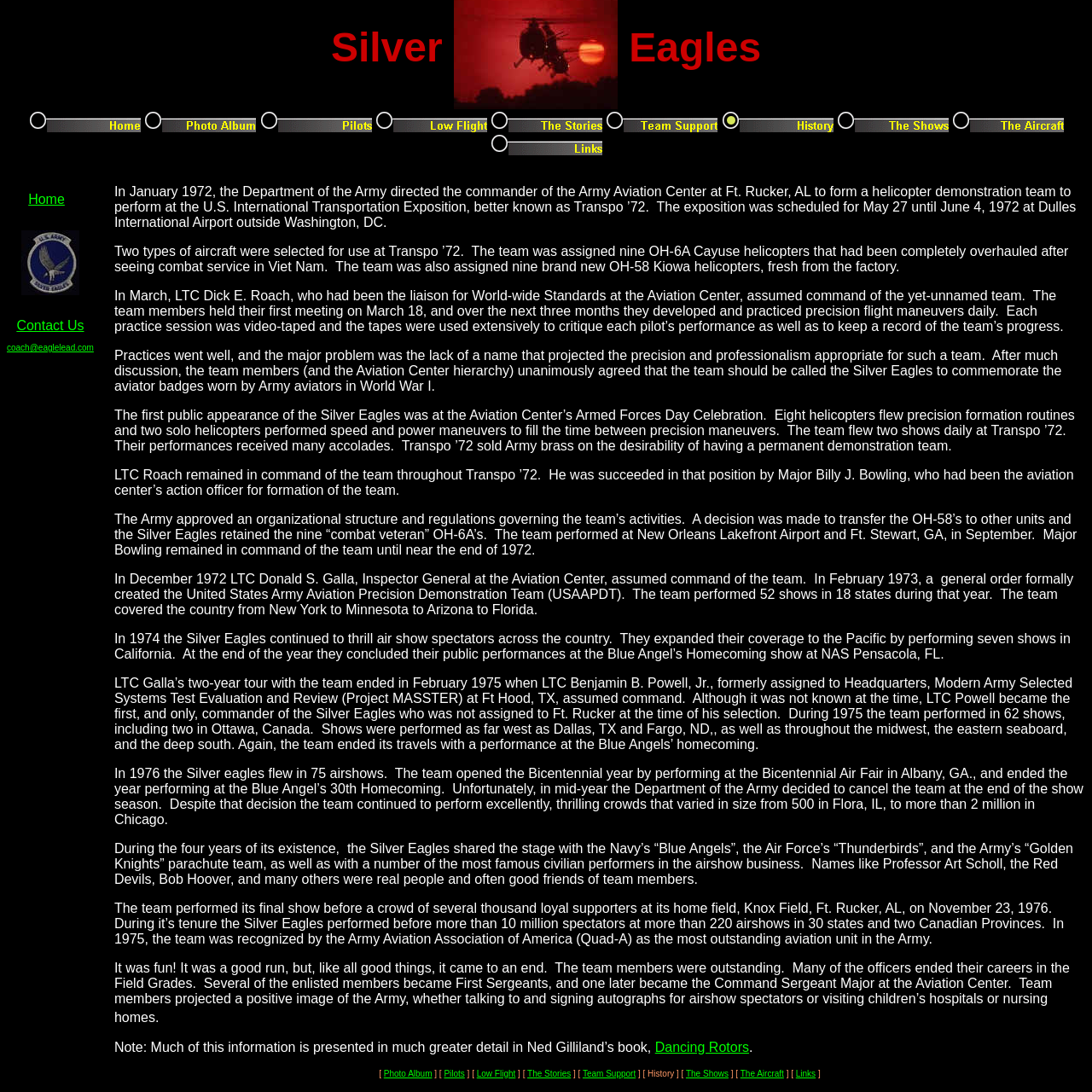Please provide the bounding box coordinate of the region that matches the element description: alt="Team Support" name="MSFPnav6". Coordinates should be in the format (top-left x, top-left y, bottom-right x, bottom-right y) and all values should be between 0 and 1.

[0.554, 0.101, 0.657, 0.113]